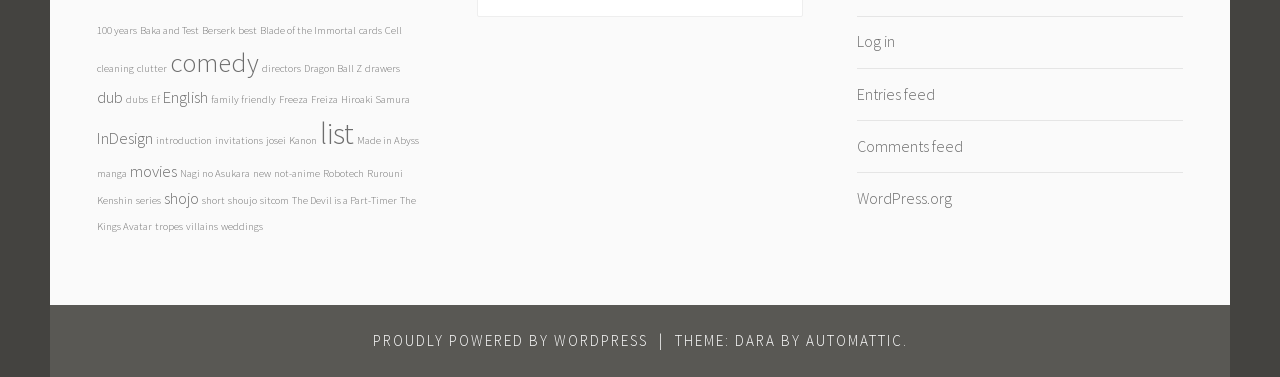How many items are in the 'comedy' category?
Answer the question using a single word or phrase, according to the image.

5